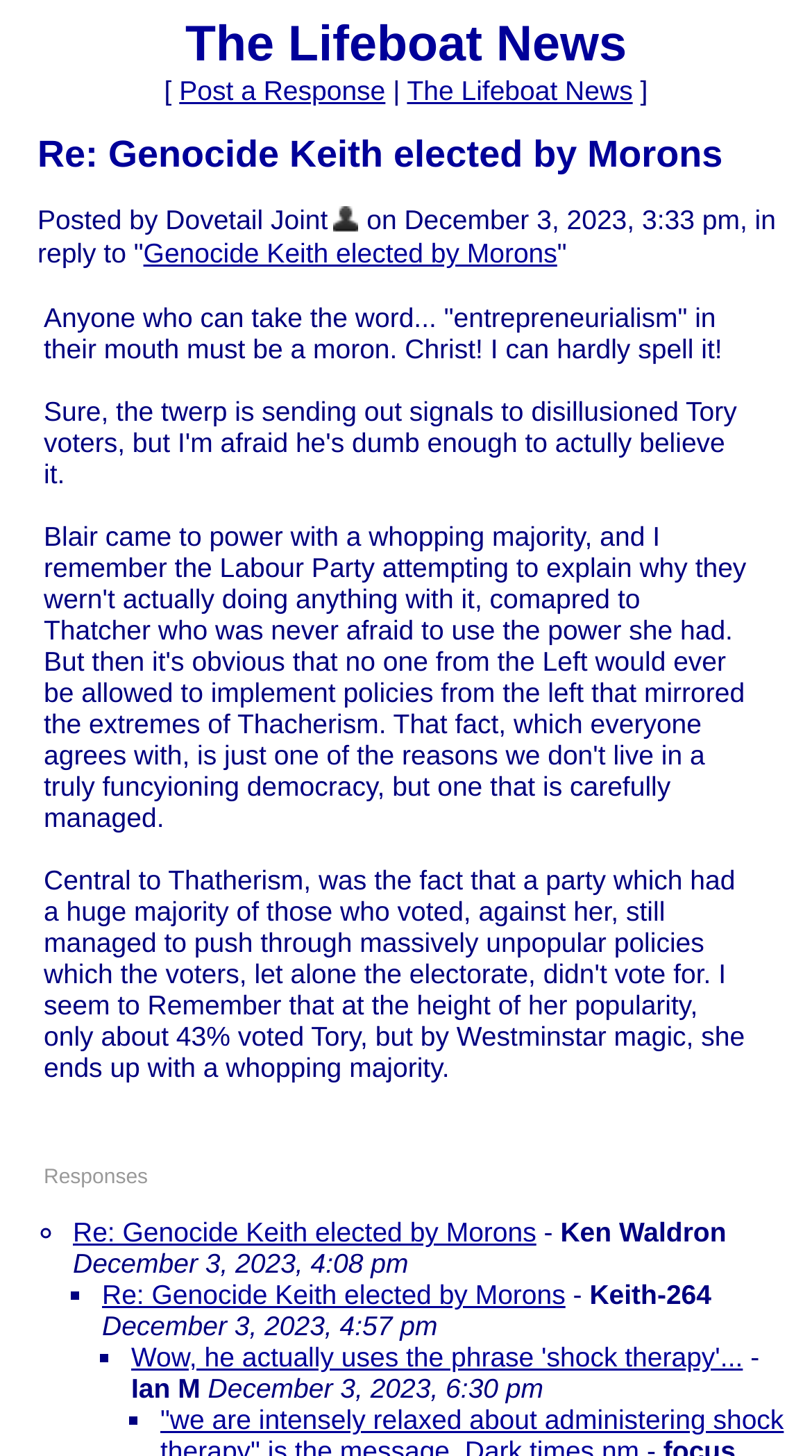Pinpoint the bounding box coordinates for the area that should be clicked to perform the following instruction: "View user info".

[0.411, 0.14, 0.442, 0.162]